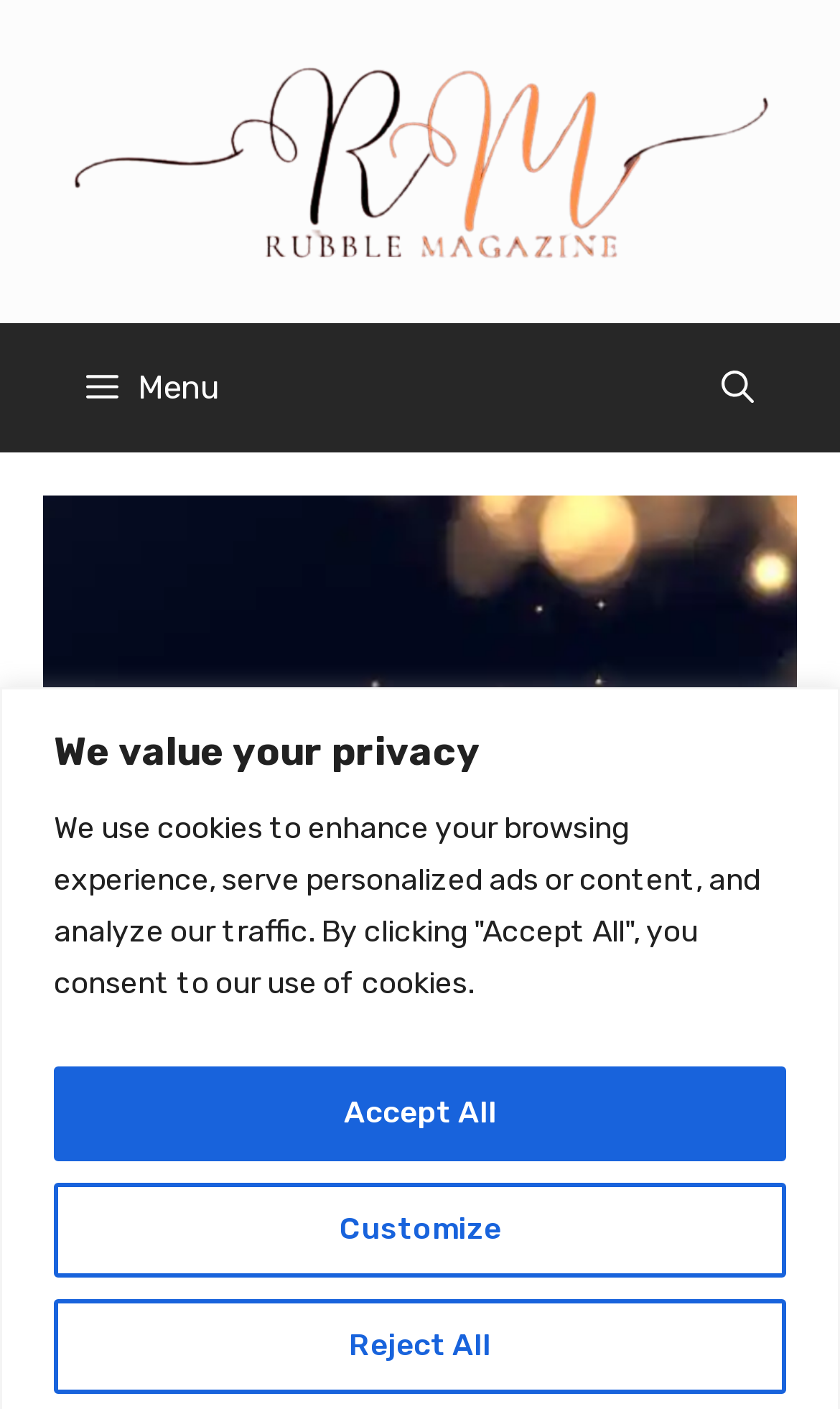What is the theme of the figure?
Utilize the information in the image to give a detailed answer to the question.

I looked at the figure element and found an image with the text '2023-1954', which suggests that the theme of the figure is related to this numerical combination.